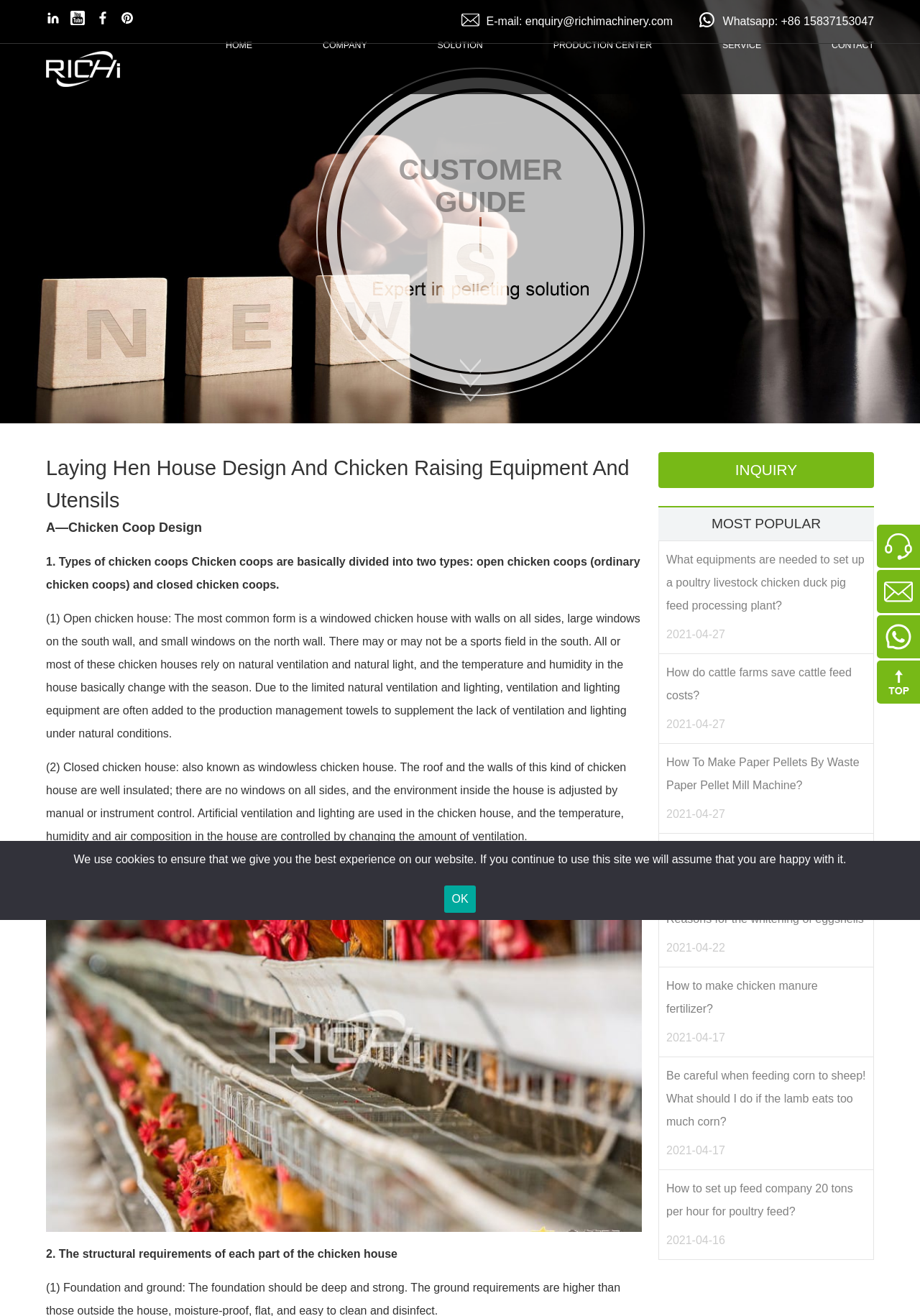Indicate the bounding box coordinates of the element that needs to be clicked to satisfy the following instruction: "Click the 'HOME' link". The coordinates should be four float numbers between 0 and 1, i.e., [left, top, right, bottom].

[0.245, 0.033, 0.287, 0.072]